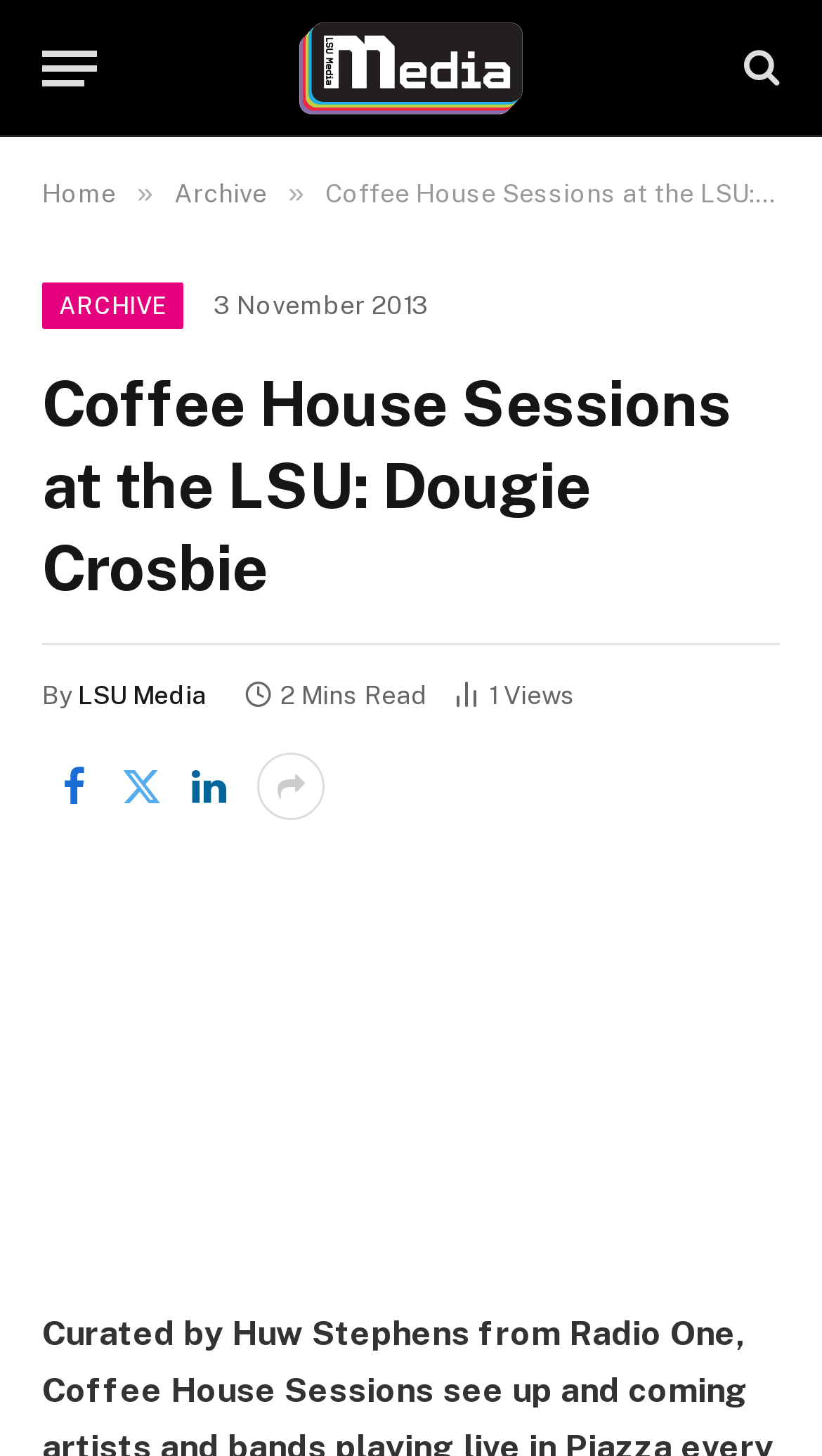Can you specify the bounding box coordinates for the region that should be clicked to fulfill this instruction: "Click the Menu button".

[0.051, 0.014, 0.118, 0.08]